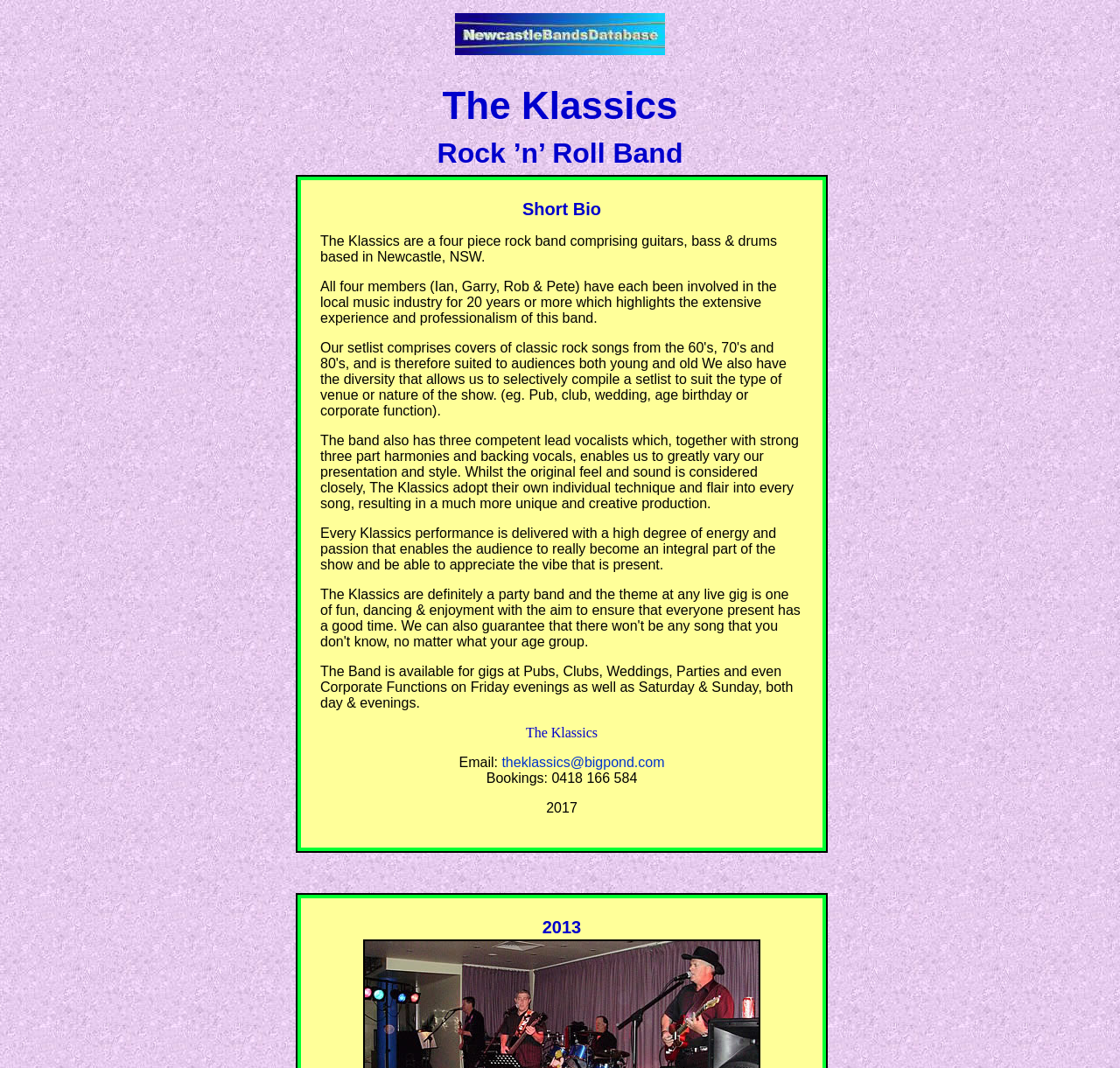Please provide a one-word or short phrase answer to the question:
What type of music does the band play?

Rock 'n' Roll